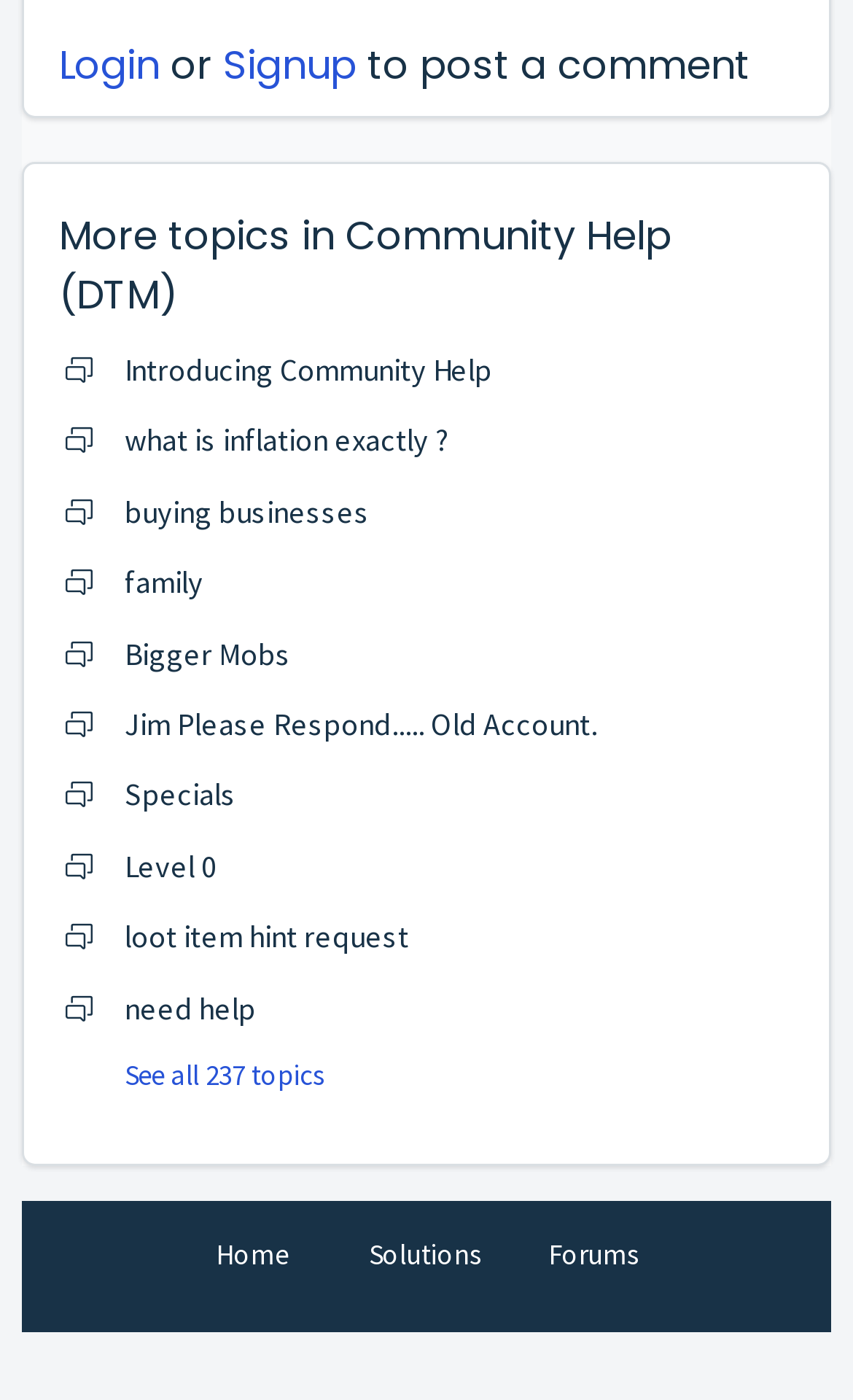Find the bounding box coordinates for the element described here: "loot item hint request".

[0.146, 0.655, 0.479, 0.683]